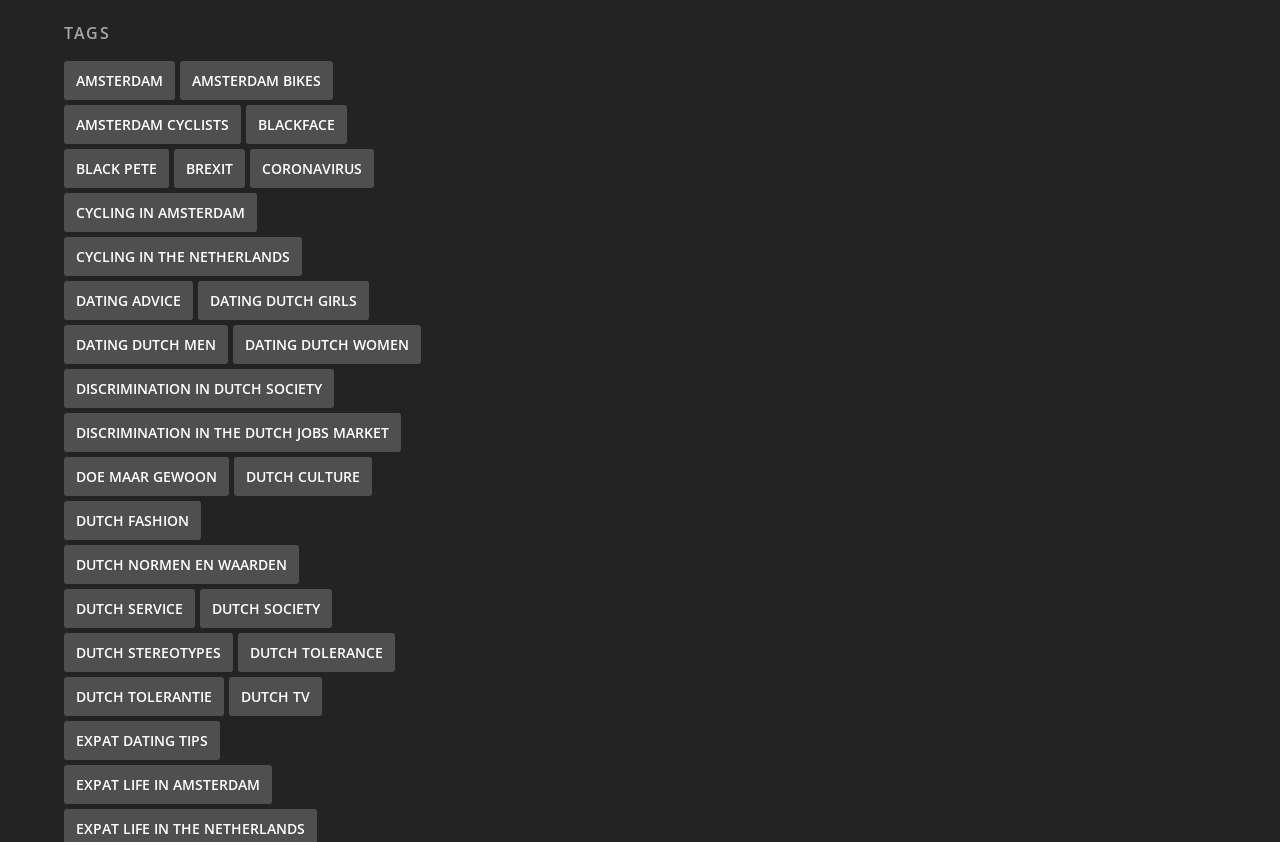Pinpoint the bounding box coordinates of the element to be clicked to execute the instruction: "Change the quantity".

None